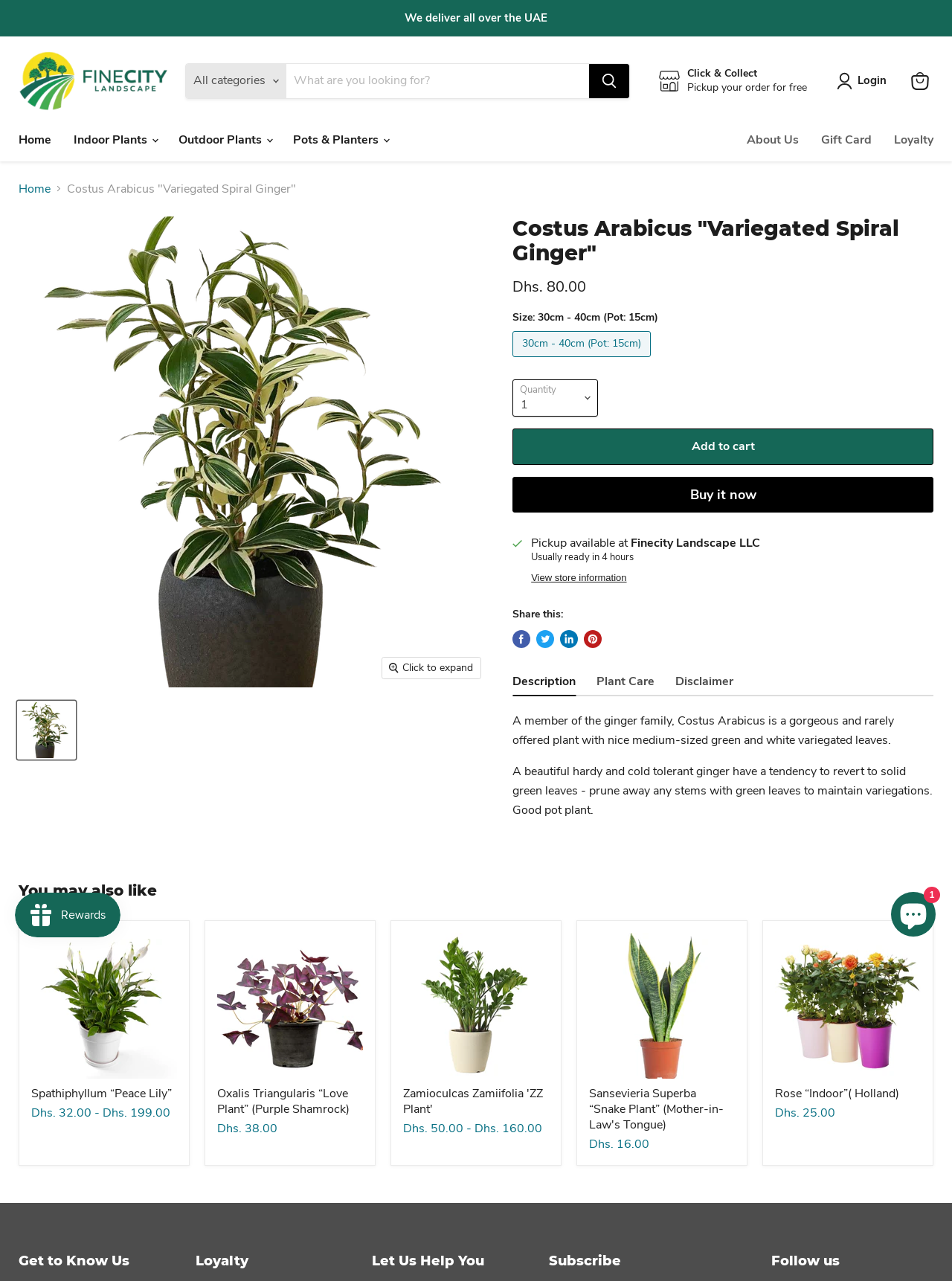Respond to the following query with just one word or a short phrase: 
What is the size of the pot for the Costus Arabicus plant?

15cm